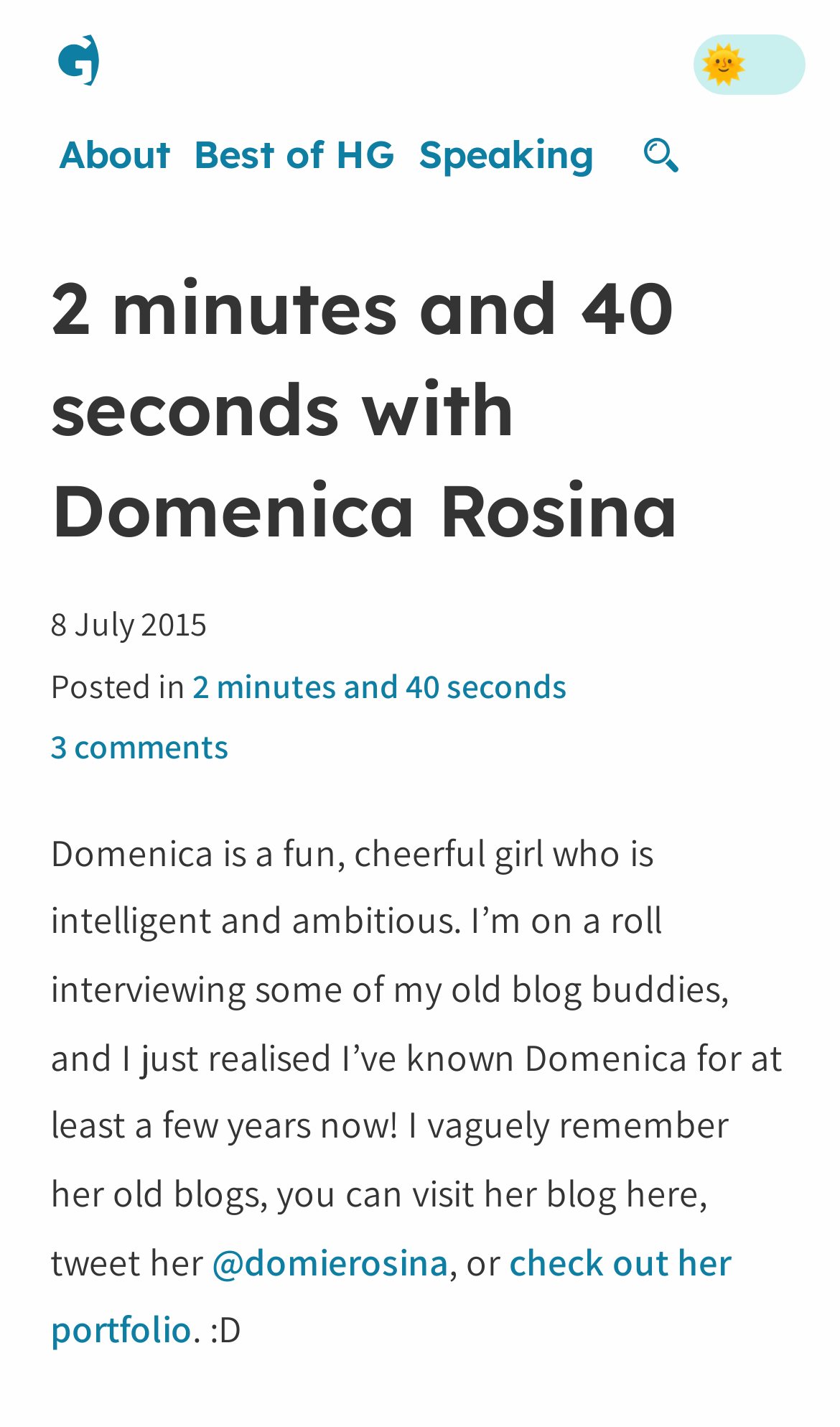Please find the bounding box for the UI element described by: "@domierosina".

[0.252, 0.866, 0.534, 0.901]